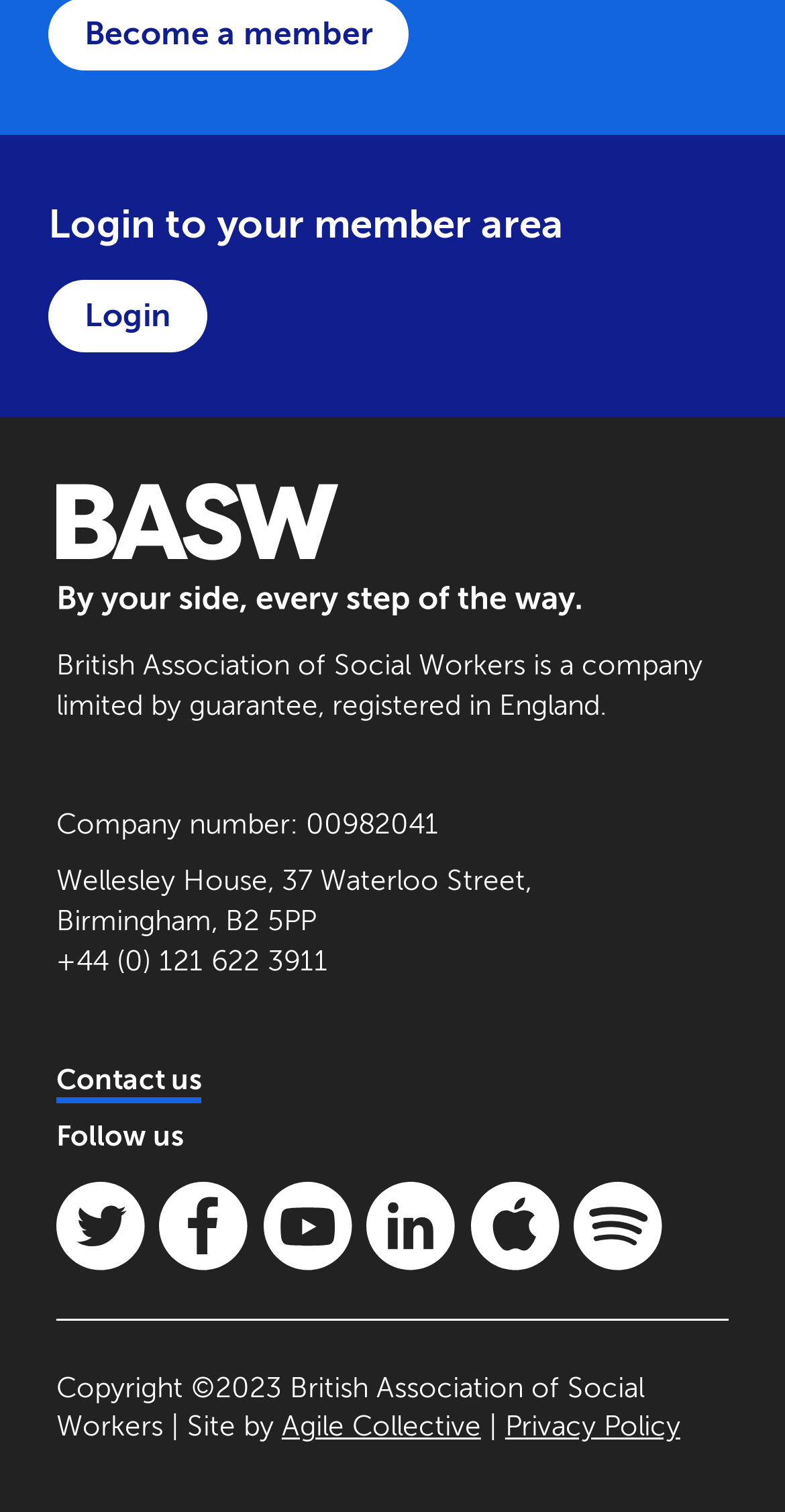What is the phone number?
Please provide a single word or phrase as your answer based on the screenshot.

+44 (0) 121 622 3911